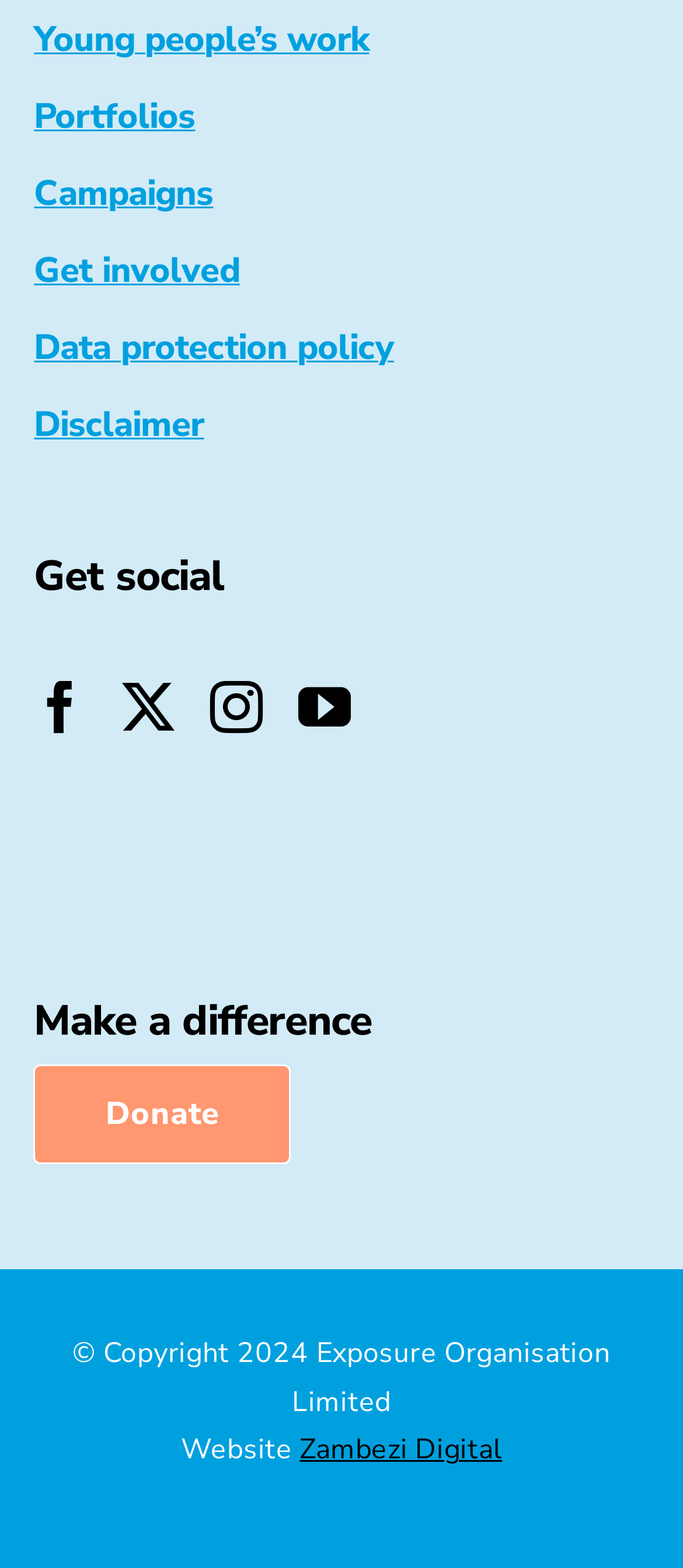Use a single word or phrase to respond to the question:
What is the last link in the 'Make a difference' section?

Donate